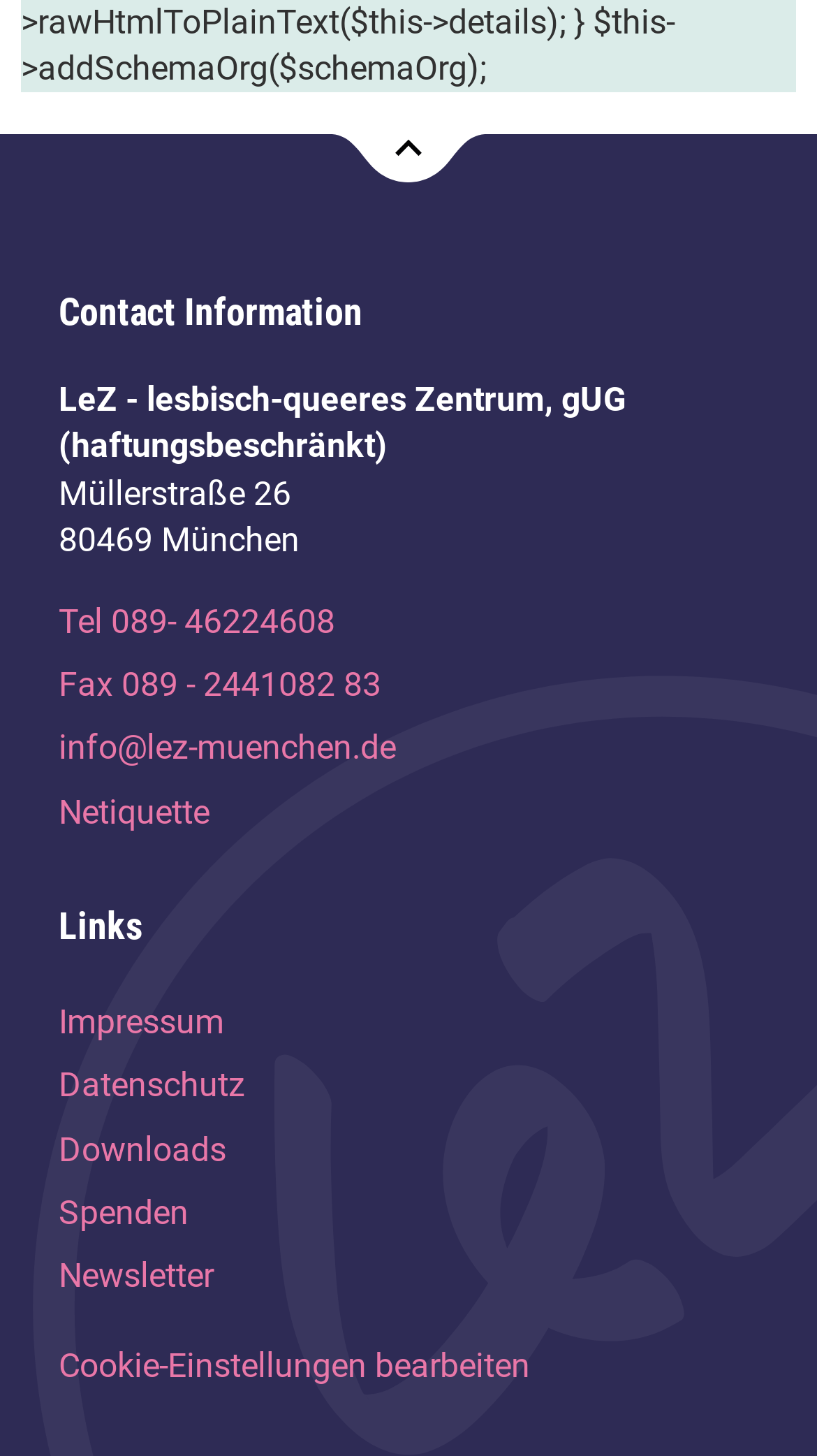What is the name of the organization?
Answer the question with a detailed and thorough explanation.

The name of the organization can be found in the StaticText element with the text 'LeZ - lesbisch-queeres Zentrum, gUG (haftungsbeschränkt)' which is located at the top of the webpage.